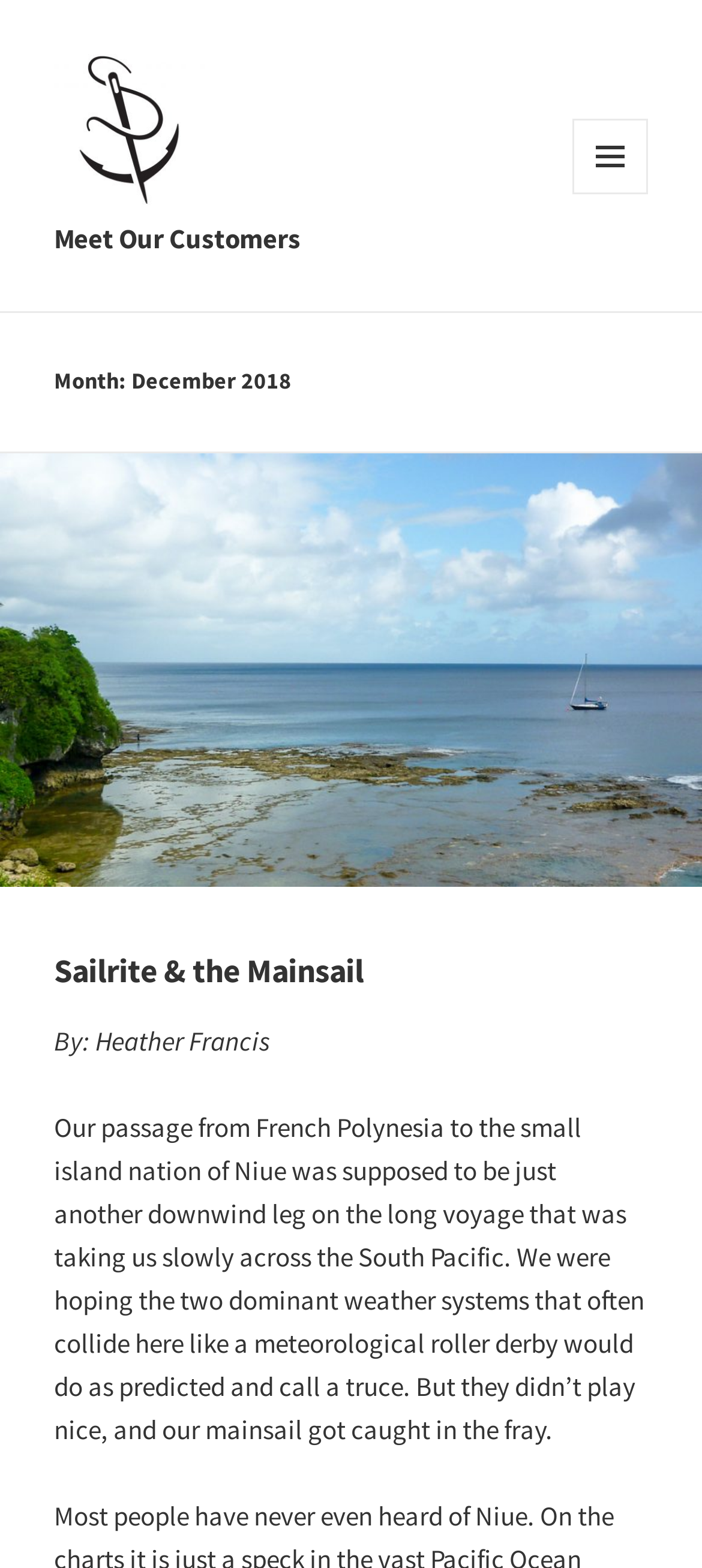Refer to the image and answer the question with as much detail as possible: What is the weather system mentioned in the story?

The story mentions that 'the two dominant weather systems that often collide here like a meteorological roller derby' which indicates that the weather system mentioned is a complex and intense weather phenomenon.